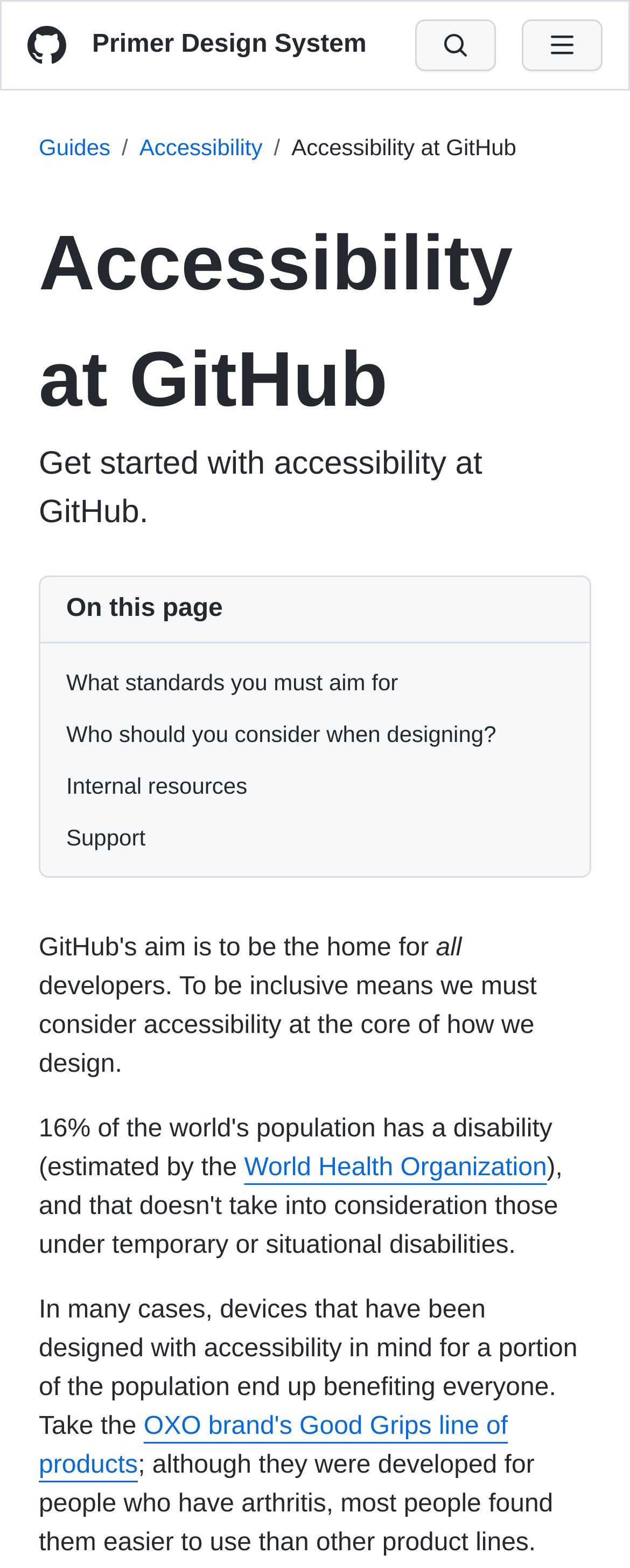Please determine the bounding box coordinates of the element to click in order to execute the following instruction: "Visit 'World Health Organization'". The coordinates should be four float numbers between 0 and 1, specified as [left, top, right, bottom].

[0.388, 0.736, 0.868, 0.754]